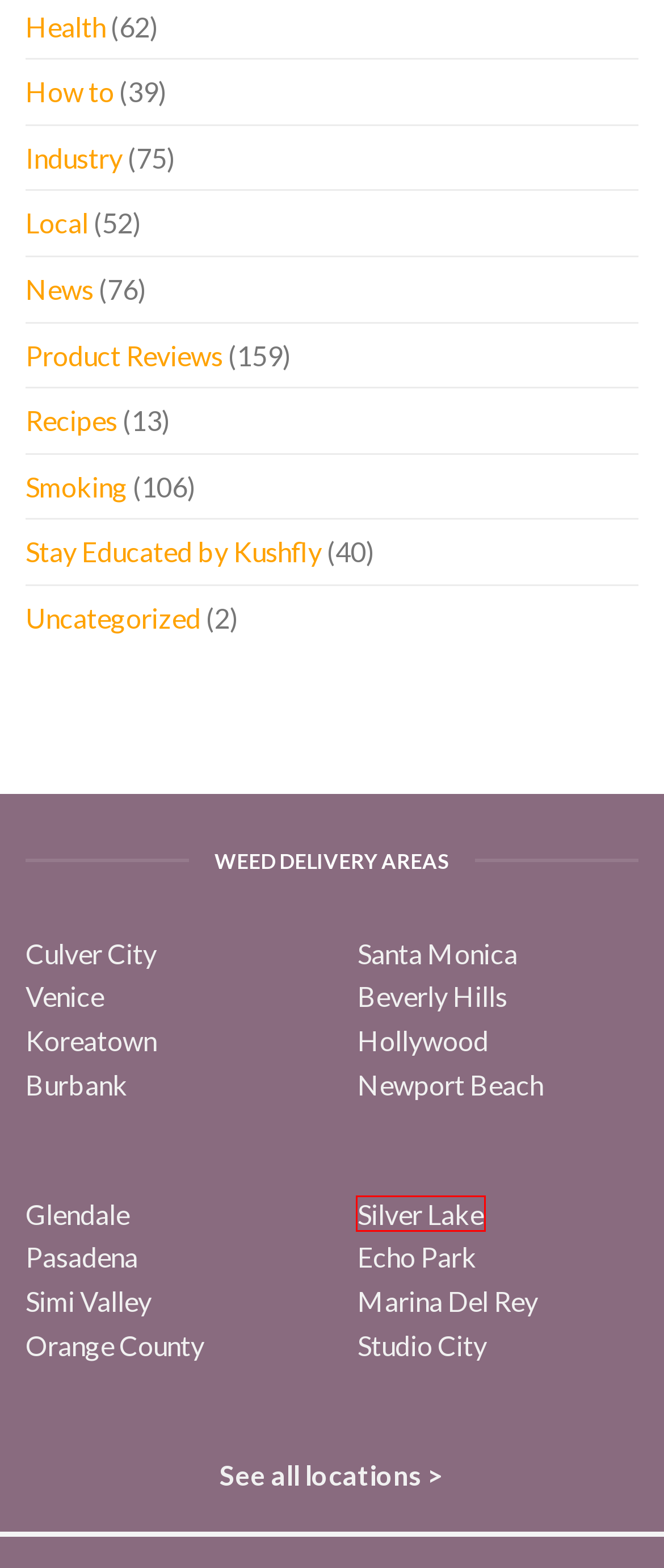Observe the webpage screenshot and focus on the red bounding box surrounding a UI element. Choose the most appropriate webpage description that corresponds to the new webpage after clicking the element in the bounding box. Here are the candidates:
A. Weed Delivery in Silver Lake, CA | Buy Cannabis Online - Kushfly
B. Weed Delivery in Simi Valley, CA - Kushfly
C. Recipes Archives | Kushfly
D. Local Archives | Kushfly
E. How to Archives | Kushfly
F. Weed Delivery in Echo Park, CA | Delivery Under 1 Hour
G. Weed Delivery in Venice, CA - Discreet & Under 1 Hour
H. Smoking Archives | Kushfly

A